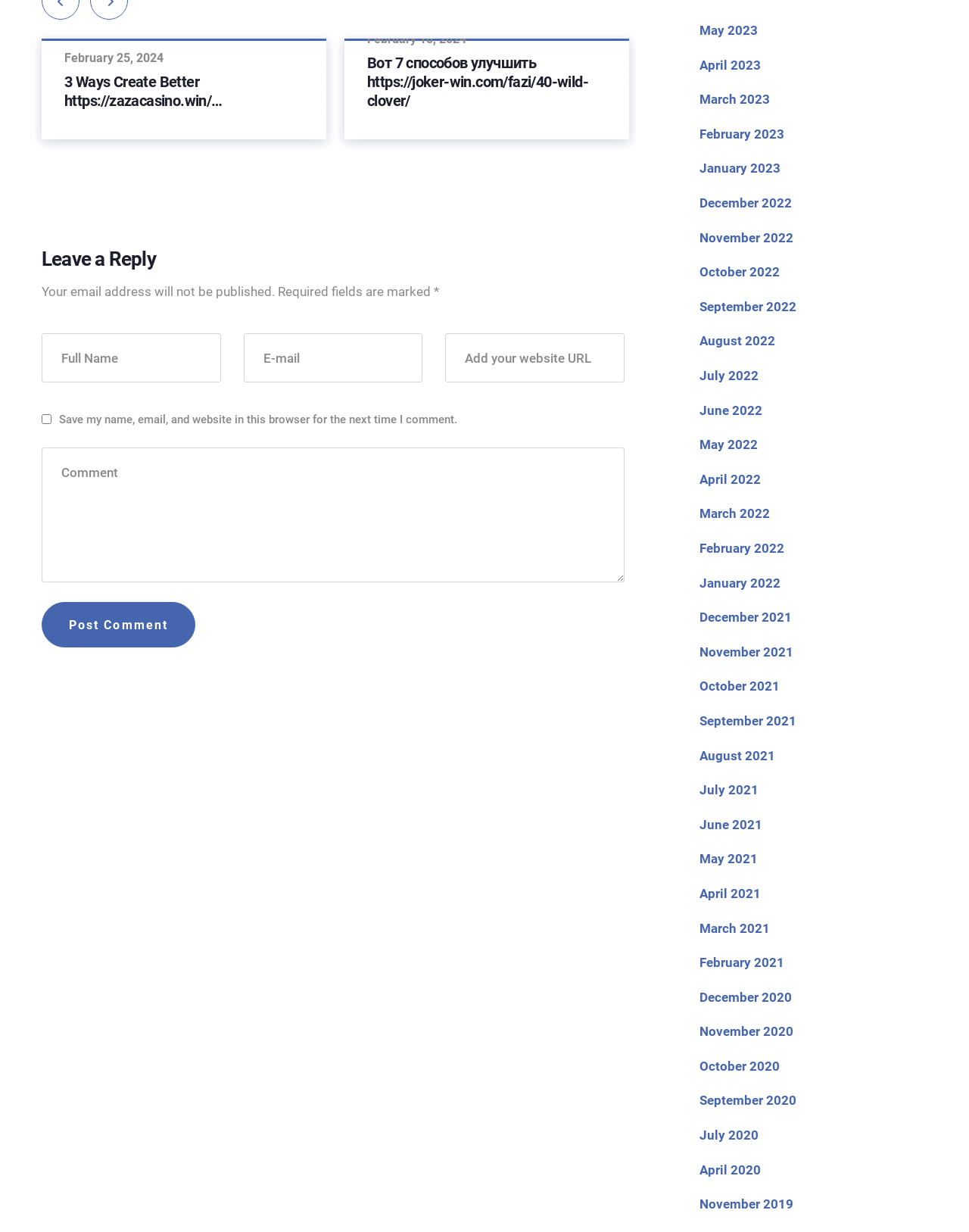What is the purpose of the checkbox?
Provide a detailed answer to the question using information from the image.

The checkbox is located below the comment text box and is labeled 'Save my name, email, and website in this browser for the next time I comment.' This suggests that its purpose is to save the user's comment information for future use.